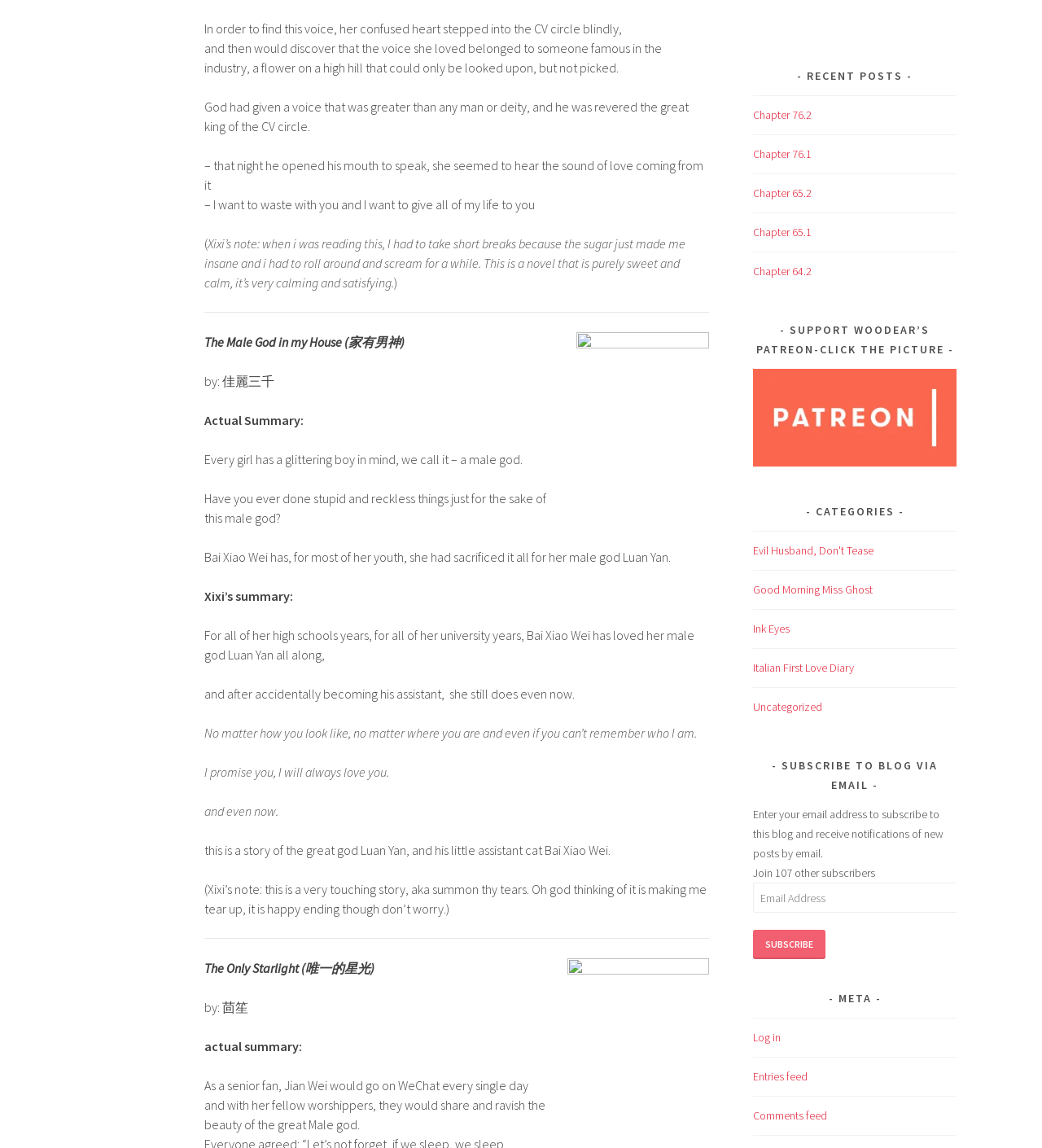How many subscribers are there to this blog?
Observe the image and answer the question with a one-word or short phrase response.

107